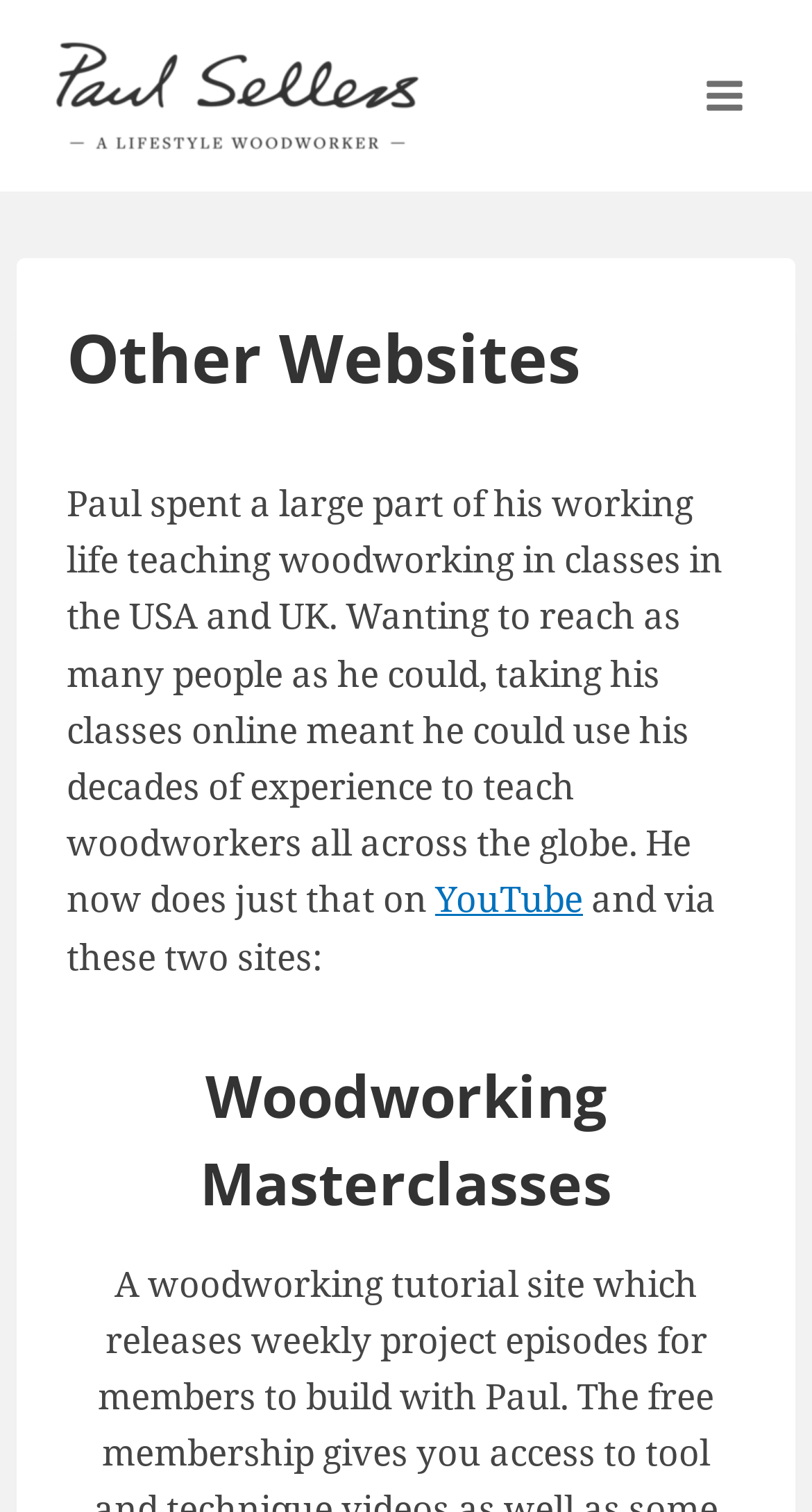With reference to the screenshot, provide a detailed response to the question below:
What is Paul's profession?

Based on the webpage content, it is mentioned that Paul spent a large part of his working life teaching woodworking in classes in the USA and UK, which indicates that his profession is a woodworking teacher.